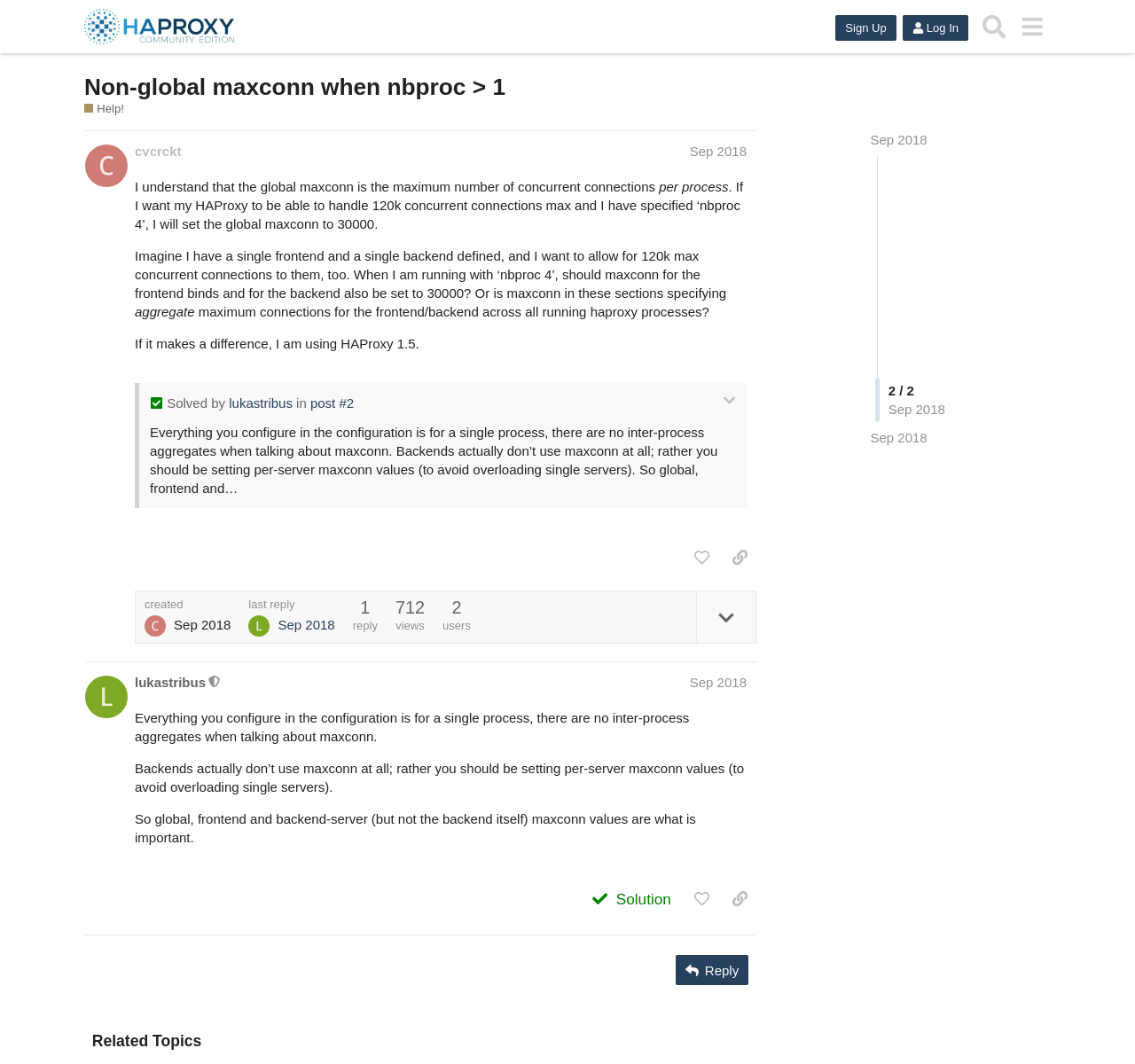Based on the element description: "alt="HAProxy community"", identify the UI element and provide its bounding box coordinates. Use four float numbers between 0 and 1, [left, top, right, bottom].

[0.074, 0.008, 0.207, 0.042]